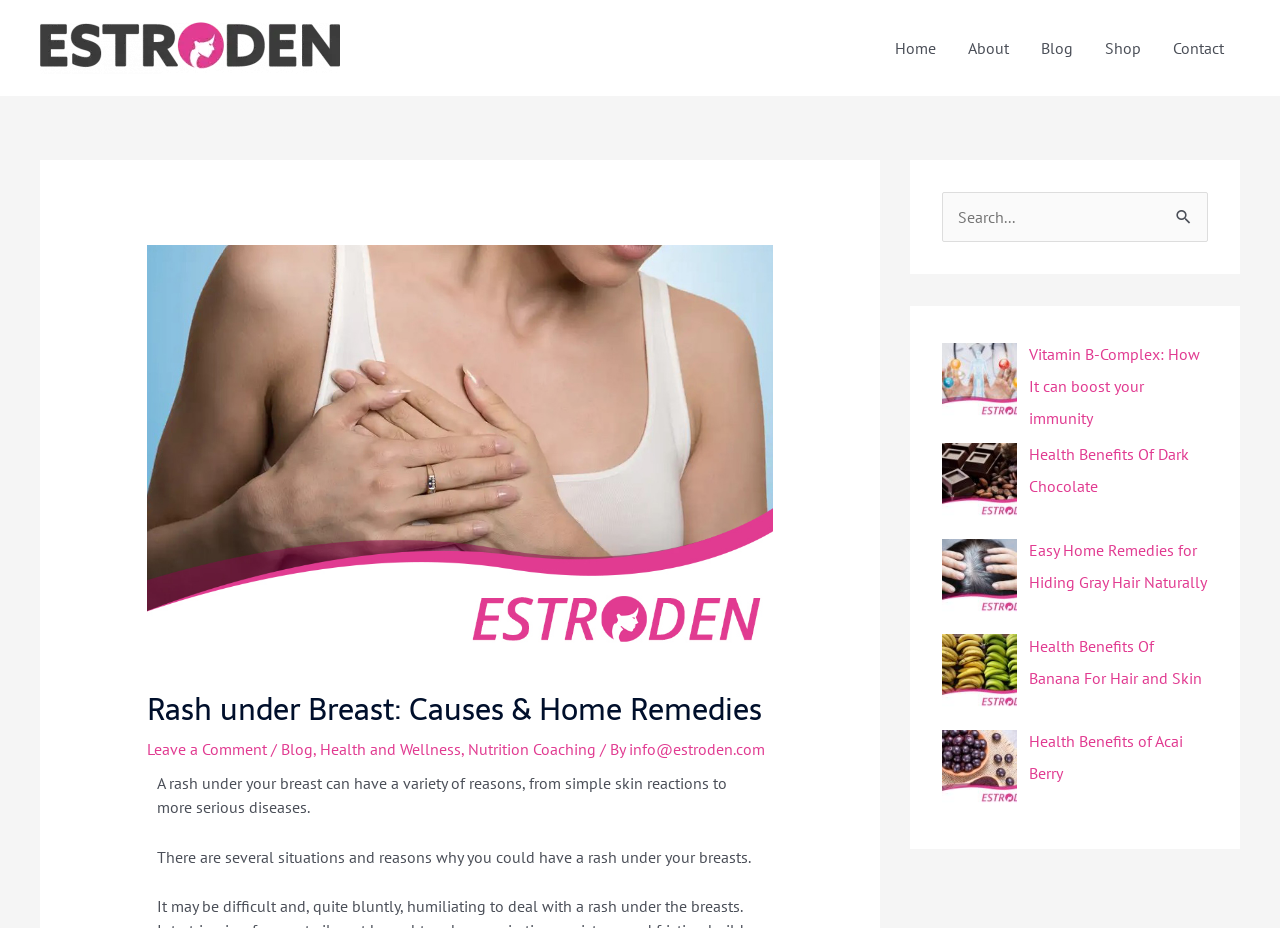Identify the webpage's primary heading and generate its text.

Rash under Breast: Causes & Home Remedies